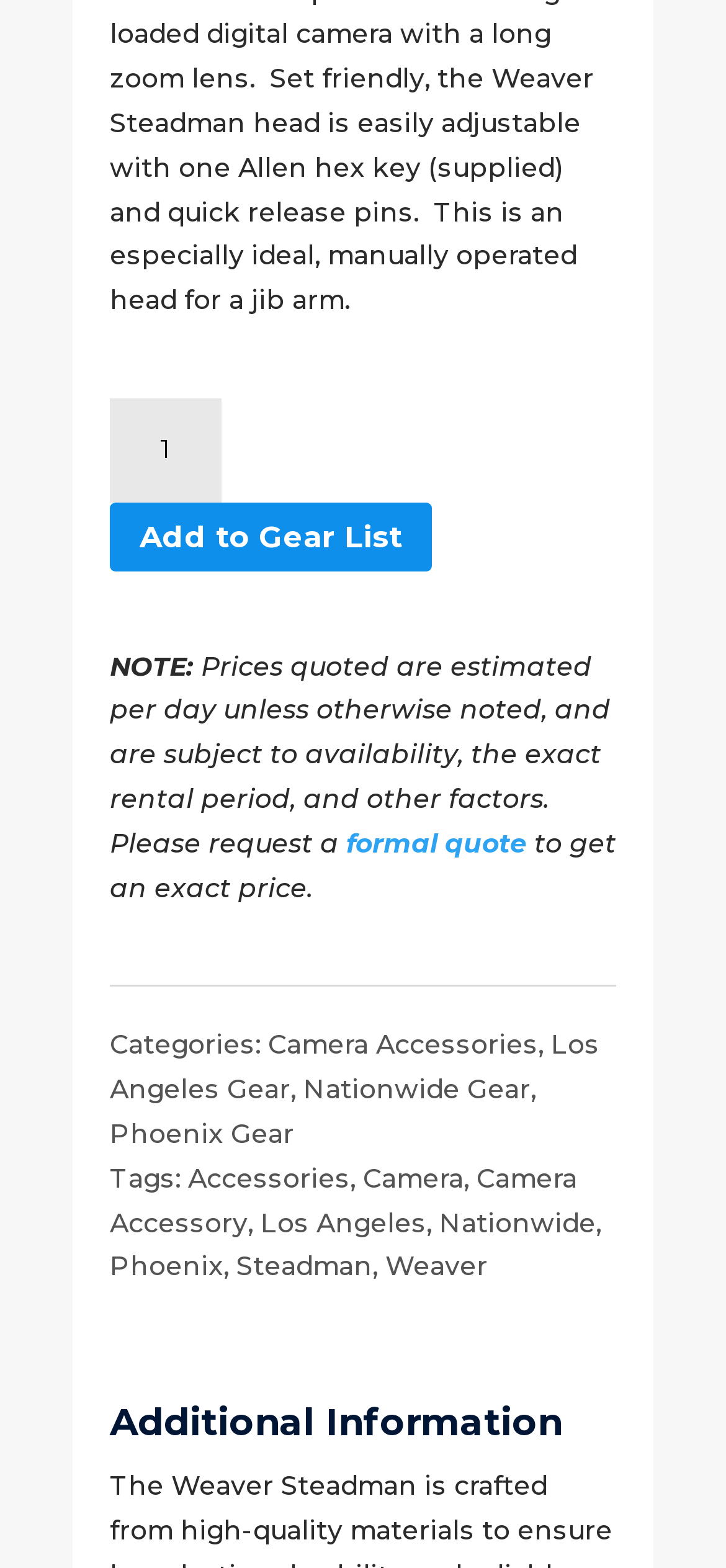From the webpage screenshot, predict the bounding box coordinates (top-left x, top-left y, bottom-right x, bottom-right y) for the UI element described here: Add to Gear List

[0.151, 0.32, 0.595, 0.364]